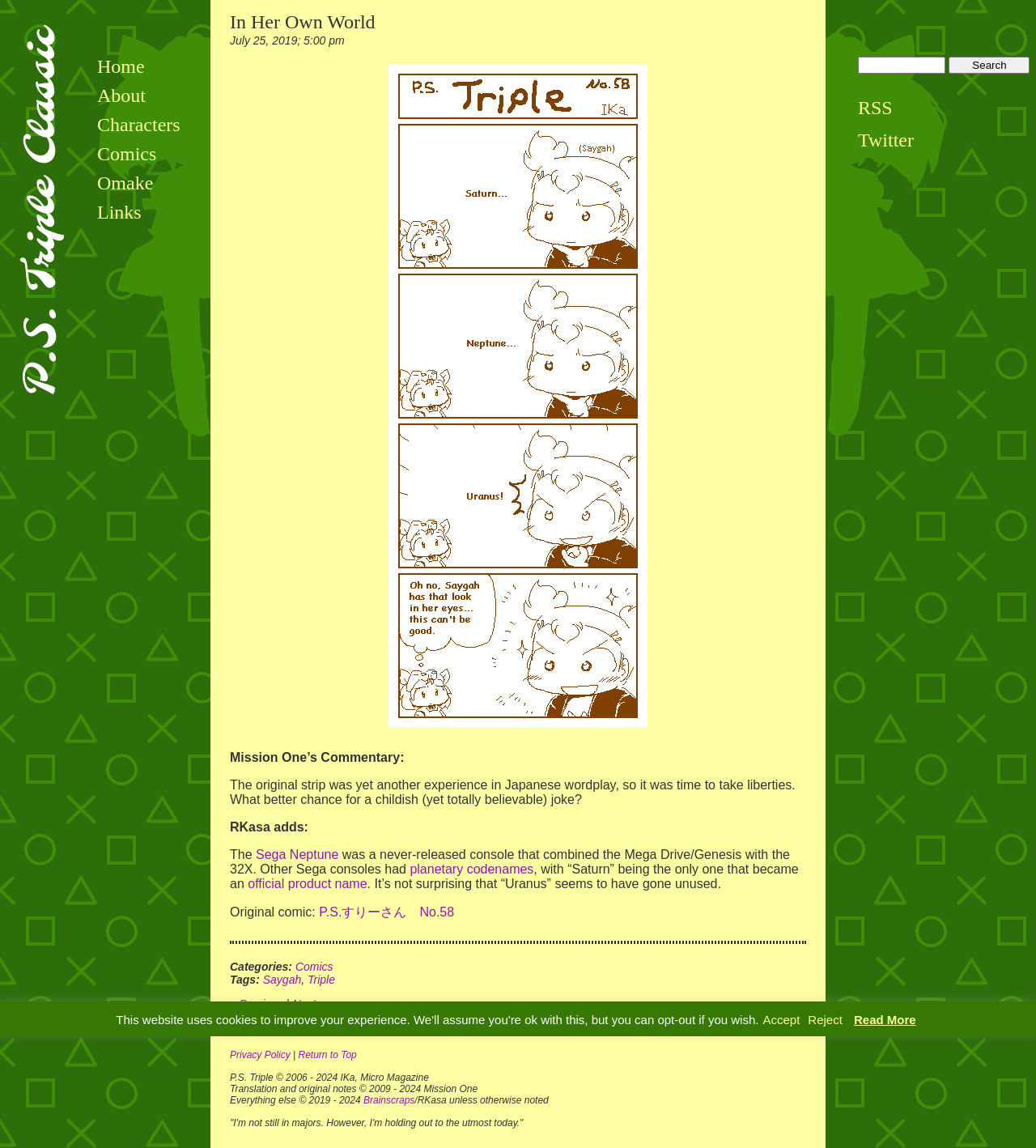What is the category of the article?
Look at the screenshot and respond with one word or a short phrase.

Comics